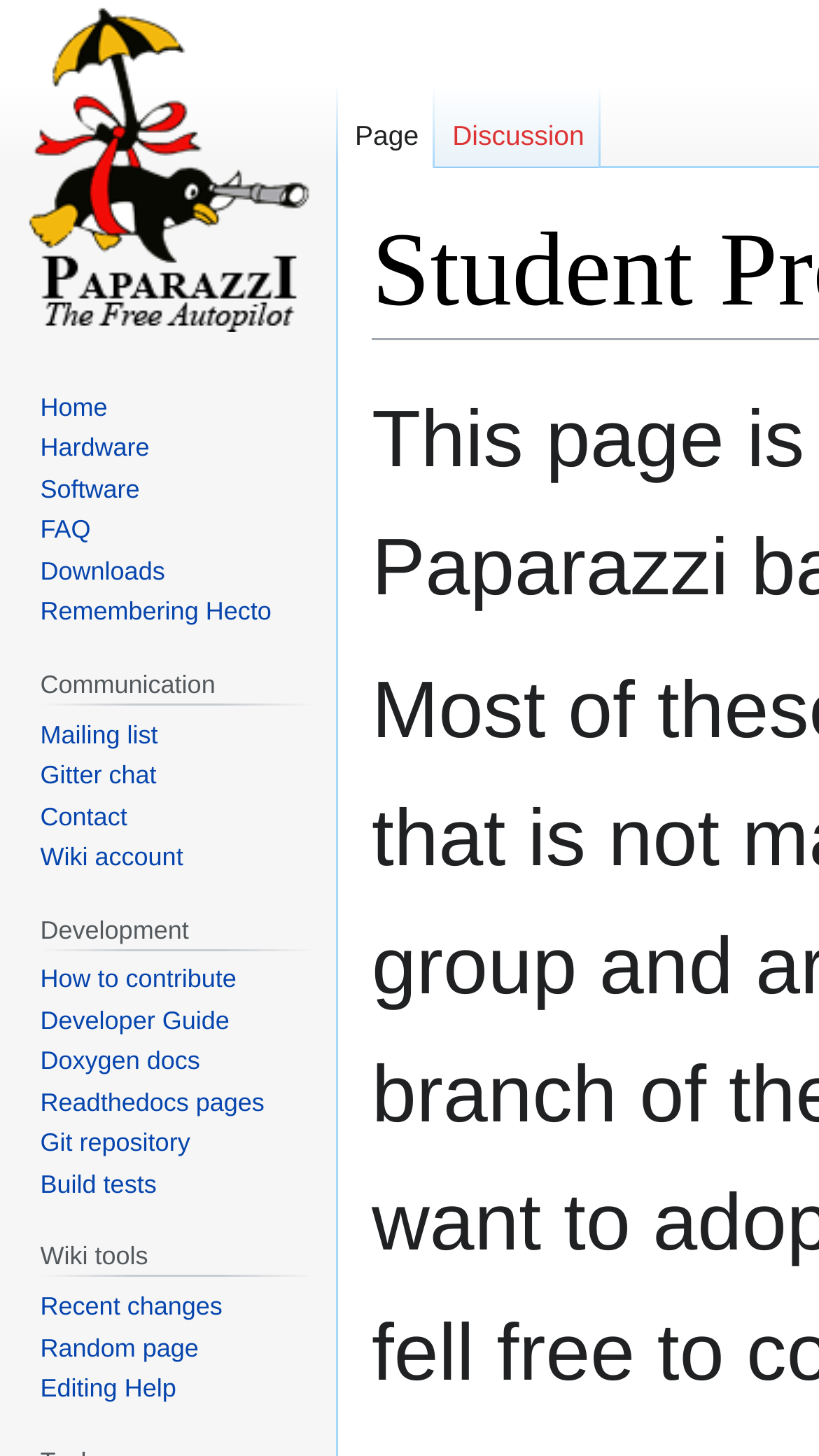Please identify the bounding box coordinates of the element's region that I should click in order to complete the following instruction: "Check recent changes". The bounding box coordinates consist of four float numbers between 0 and 1, i.e., [left, top, right, bottom].

[0.049, 0.887, 0.272, 0.907]